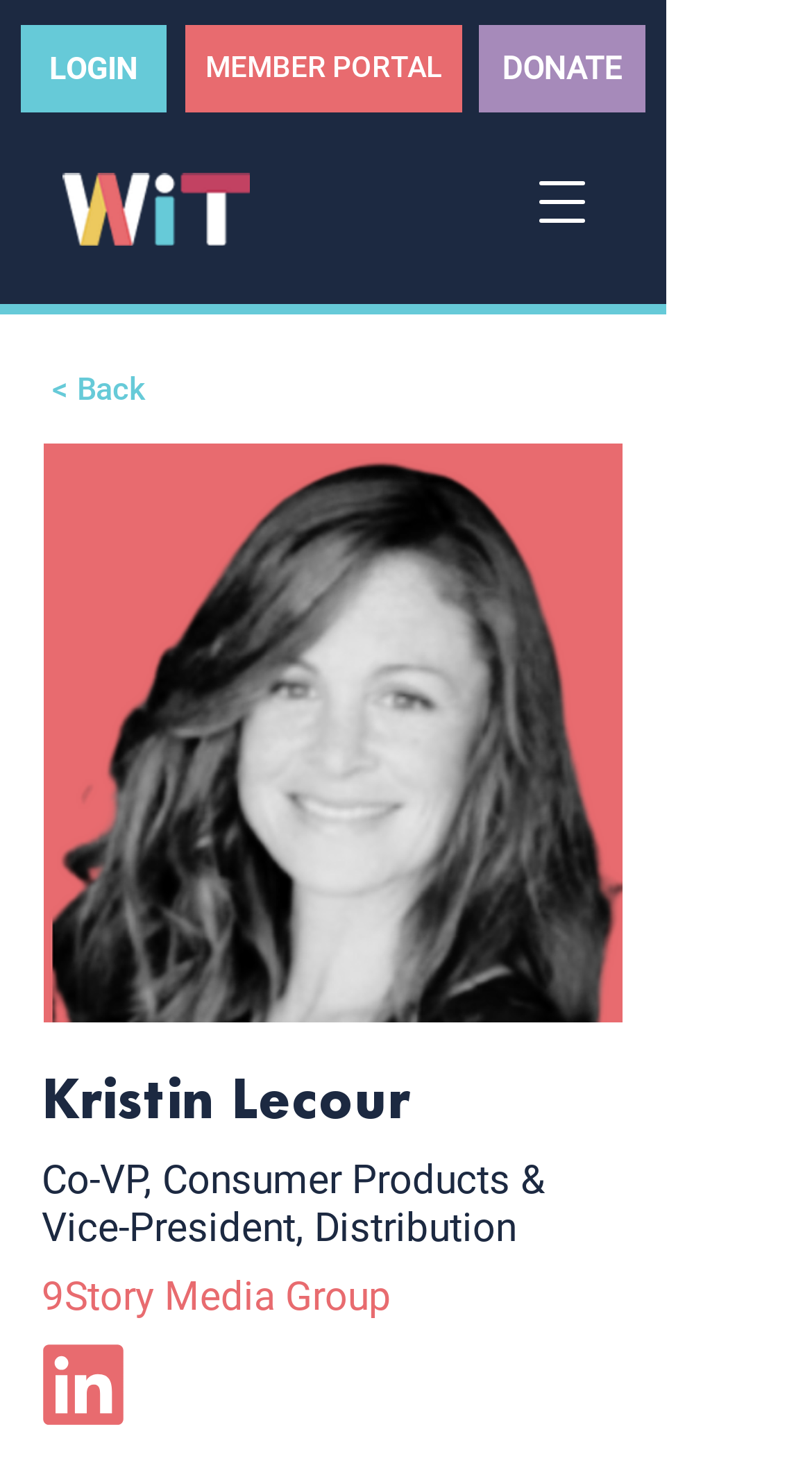What company does Kristin Lecour work for?
Using the image, answer in one word or phrase.

9Story Media Group